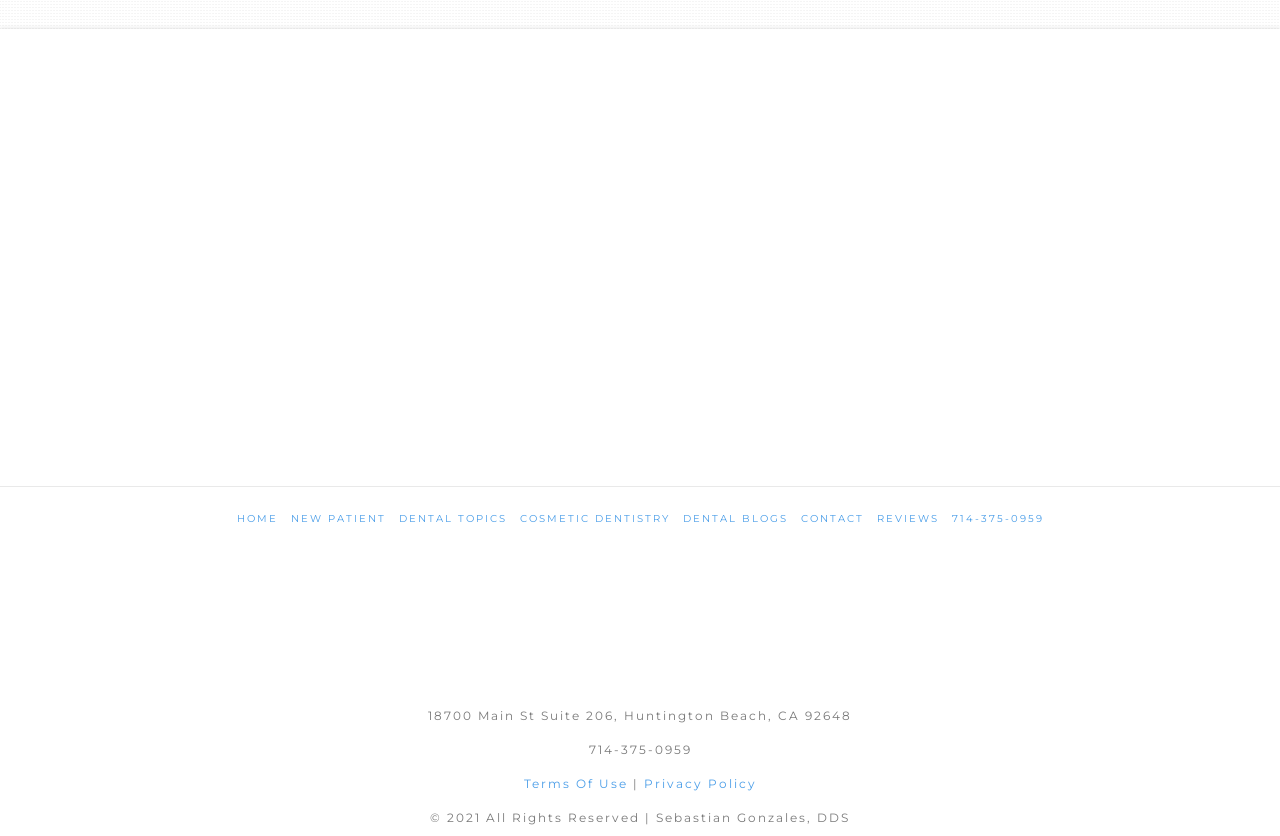With reference to the screenshot, provide a detailed response to the question below:
What is the address of the dentist?

The address of the dentist is mentioned at the bottom of the webpage, below the logo and navigation bar. It includes the street address, suite number, city, state, and zip code.